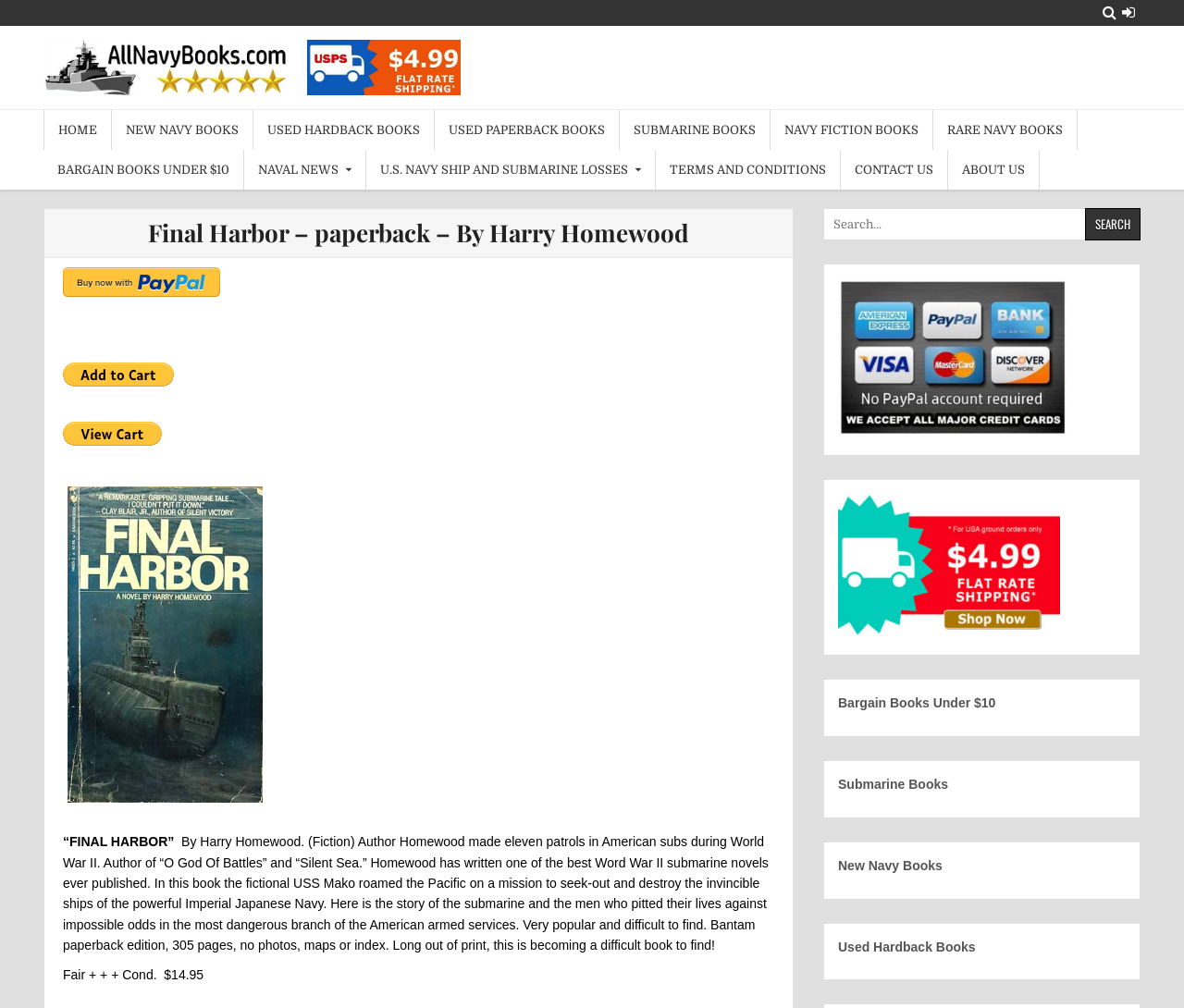Determine the bounding box coordinates for the clickable element required to fulfill the instruction: "Go to top of the page". Provide the coordinates as four float numbers between 0 and 1, i.e., [left, top, right, bottom].

None